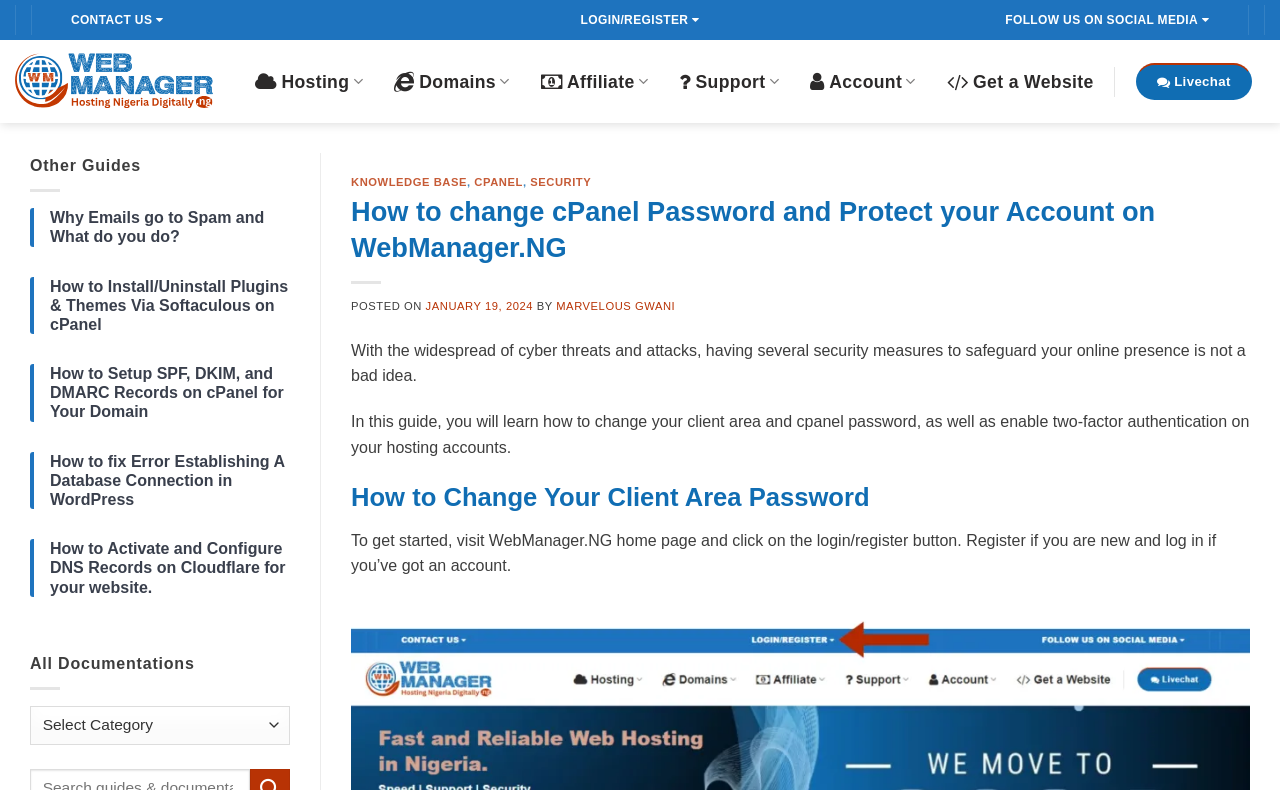Specify the bounding box coordinates of the area that needs to be clicked to achieve the following instruction: "Click the CONTACT US button".

[0.044, 0.006, 0.139, 0.044]